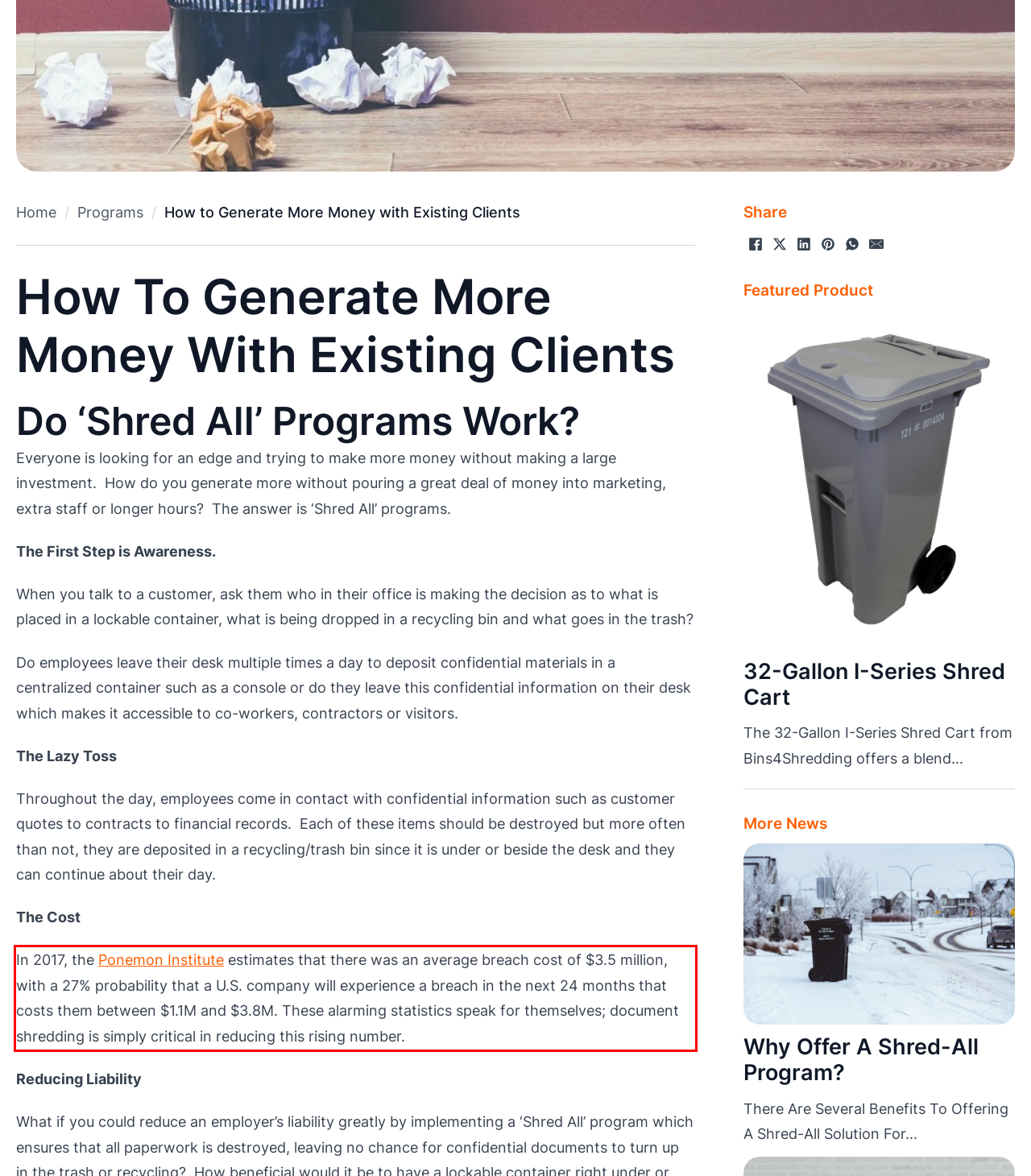Identify and extract the text within the red rectangle in the screenshot of the webpage.

In 2017, the Ponemon Institute estimates that there was an average breach cost of $3.5 million, with a 27% probability that a U.S. company will experience a breach in the next 24 months that costs them between $1.1M and $3.8M. These alarming statistics speak for themselves; document shredding is simply critical in reducing this rising number.